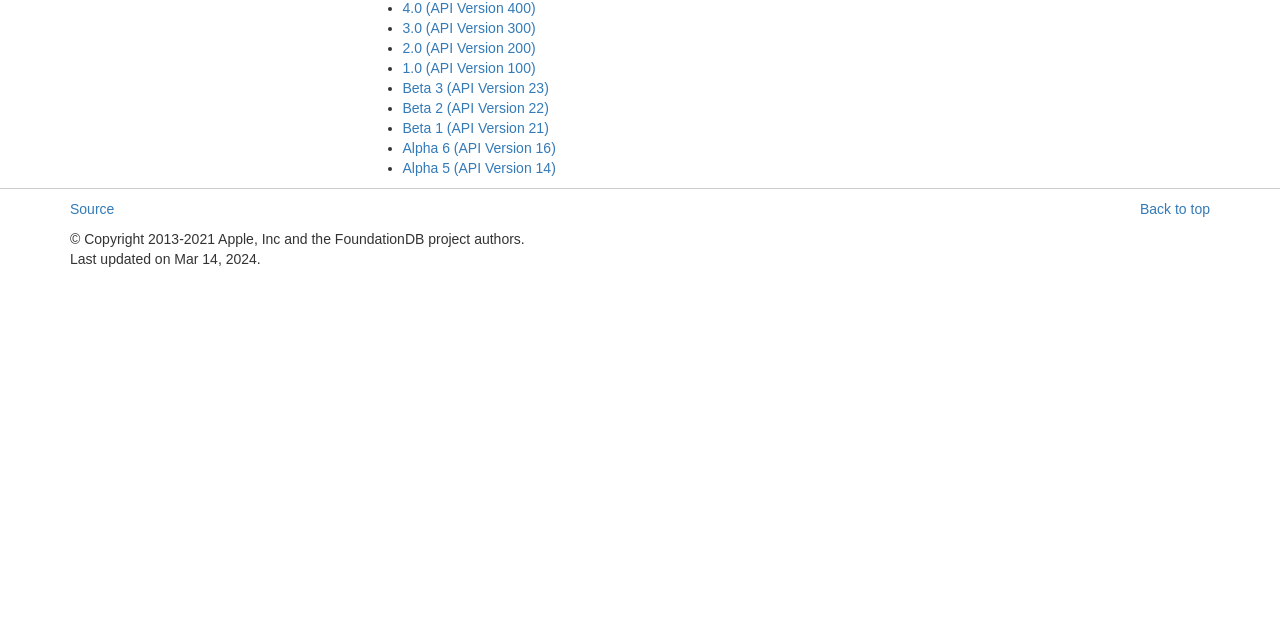Determine the bounding box coordinates for the UI element with the following description: "Source". The coordinates should be four float numbers between 0 and 1, represented as [left, top, right, bottom].

[0.055, 0.314, 0.089, 0.339]